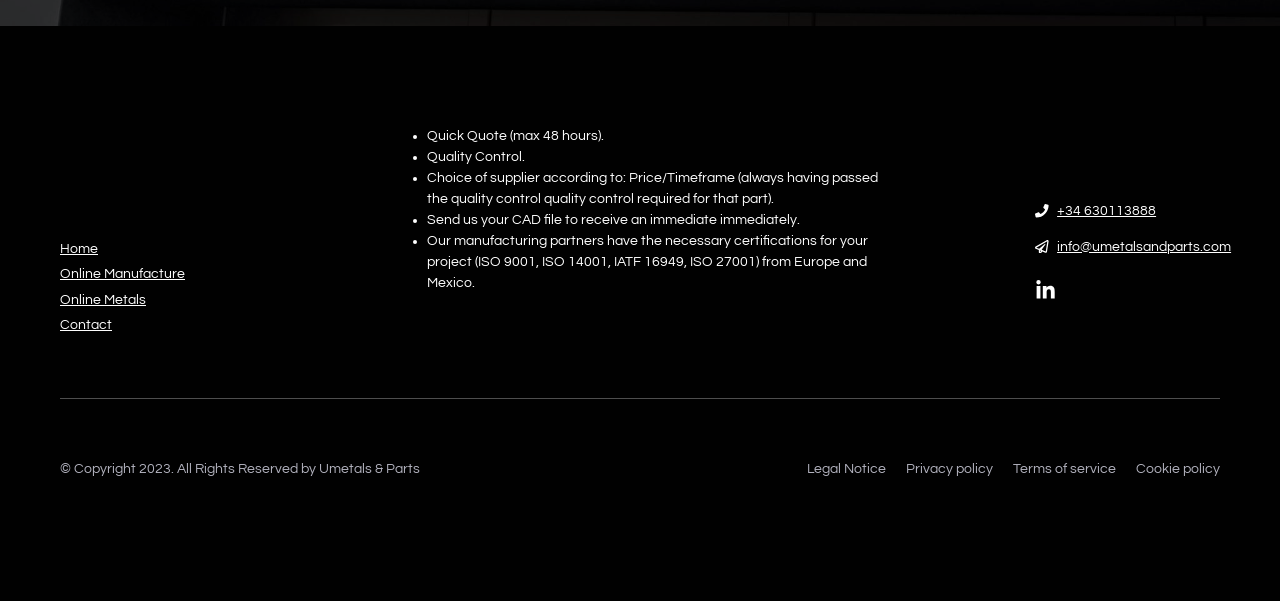What is the copyright year of the webpage?
Please respond to the question thoroughly and include all relevant details.

The copyright year can be found at the bottom of the webpage, in the StaticText element with the text '© Copyright 2023. All Rights Reserved by Umetals & Parts'.